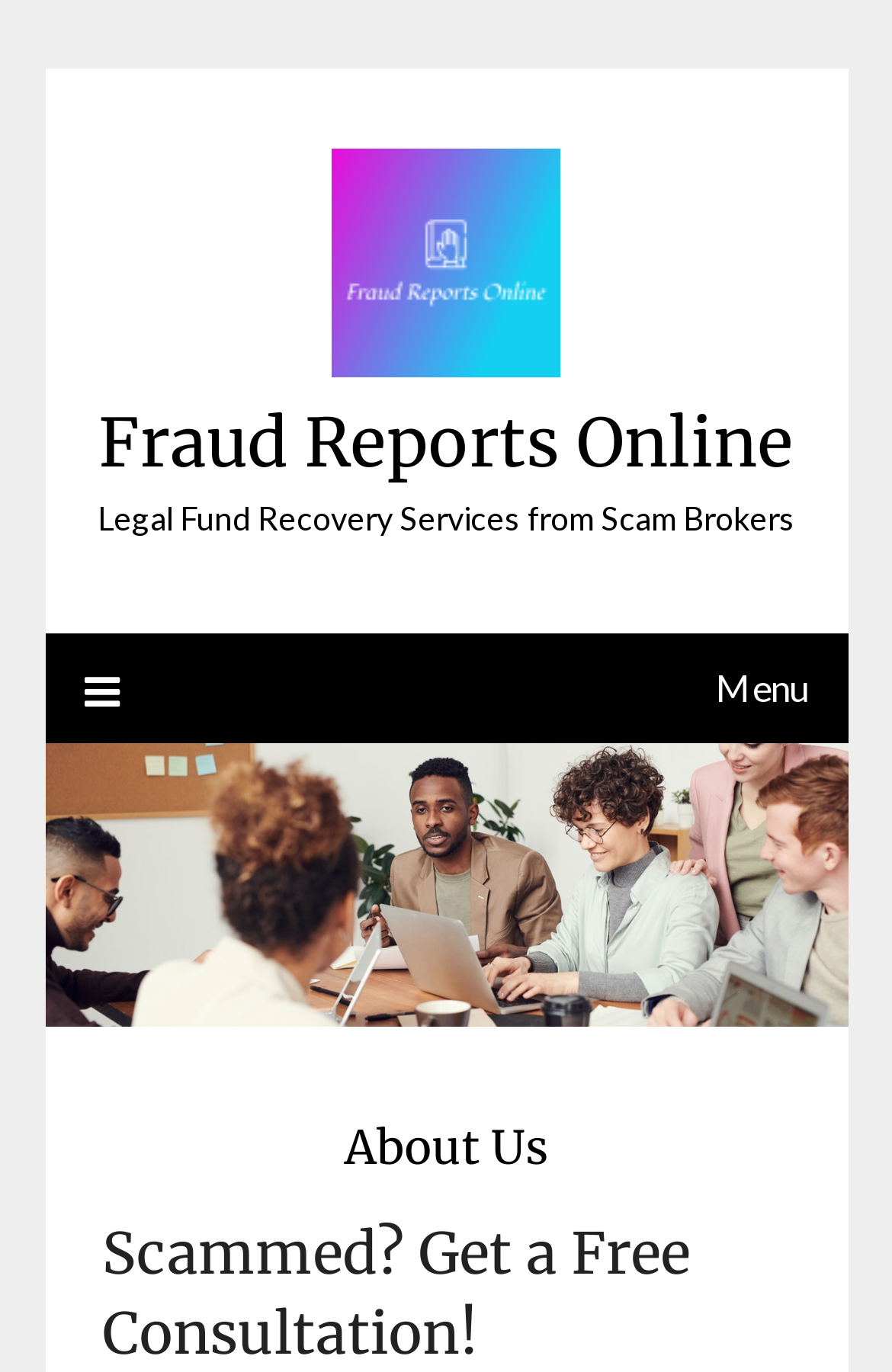Give a one-word or short-phrase answer to the following question: 
What is the logo of this website?

Fraud Reports Online Logo